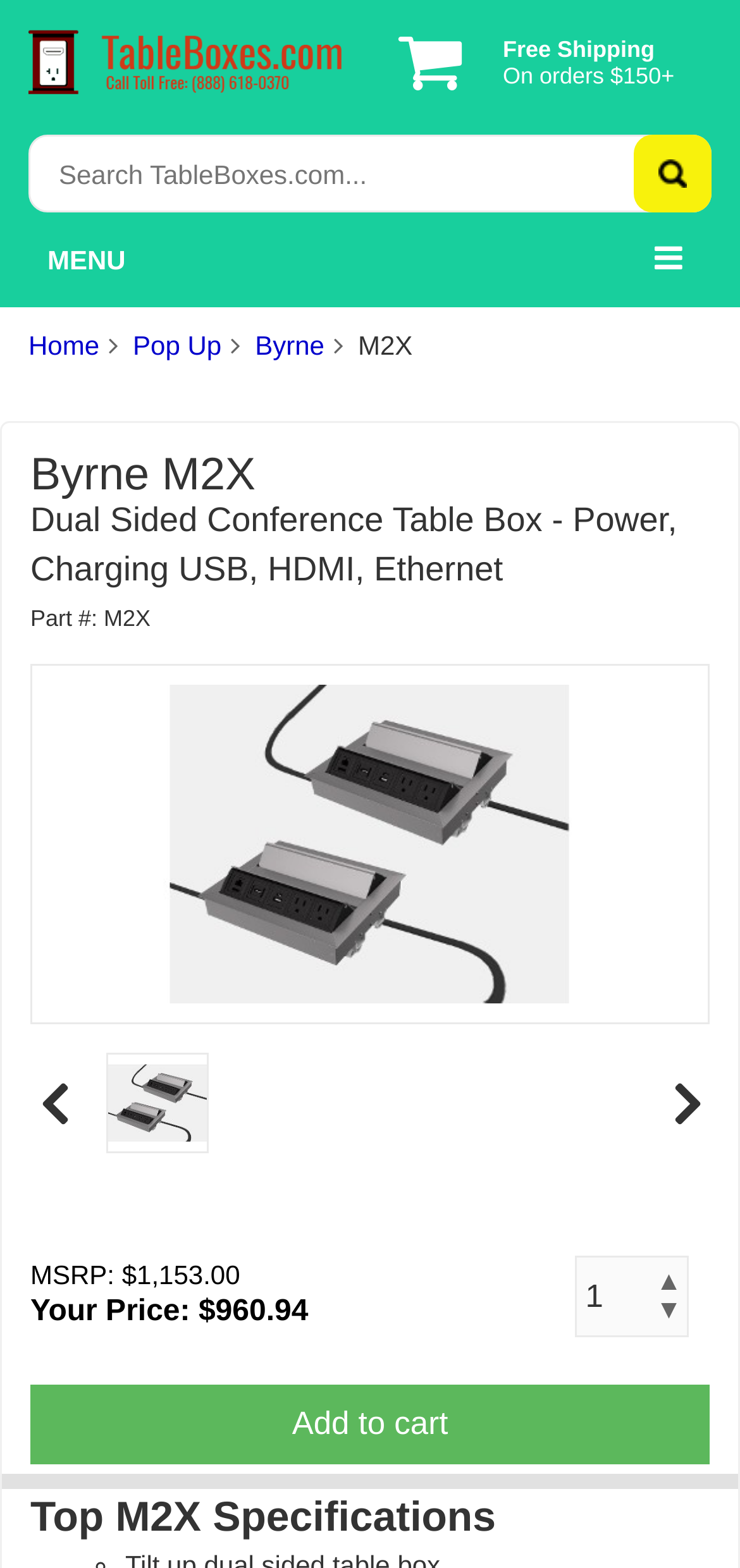Extract the bounding box coordinates of the UI element described by: "input value="1" name="qty" value="1"". The coordinates should include four float numbers ranging from 0 to 1, e.g., [left, top, right, bottom].

[0.778, 0.802, 0.906, 0.852]